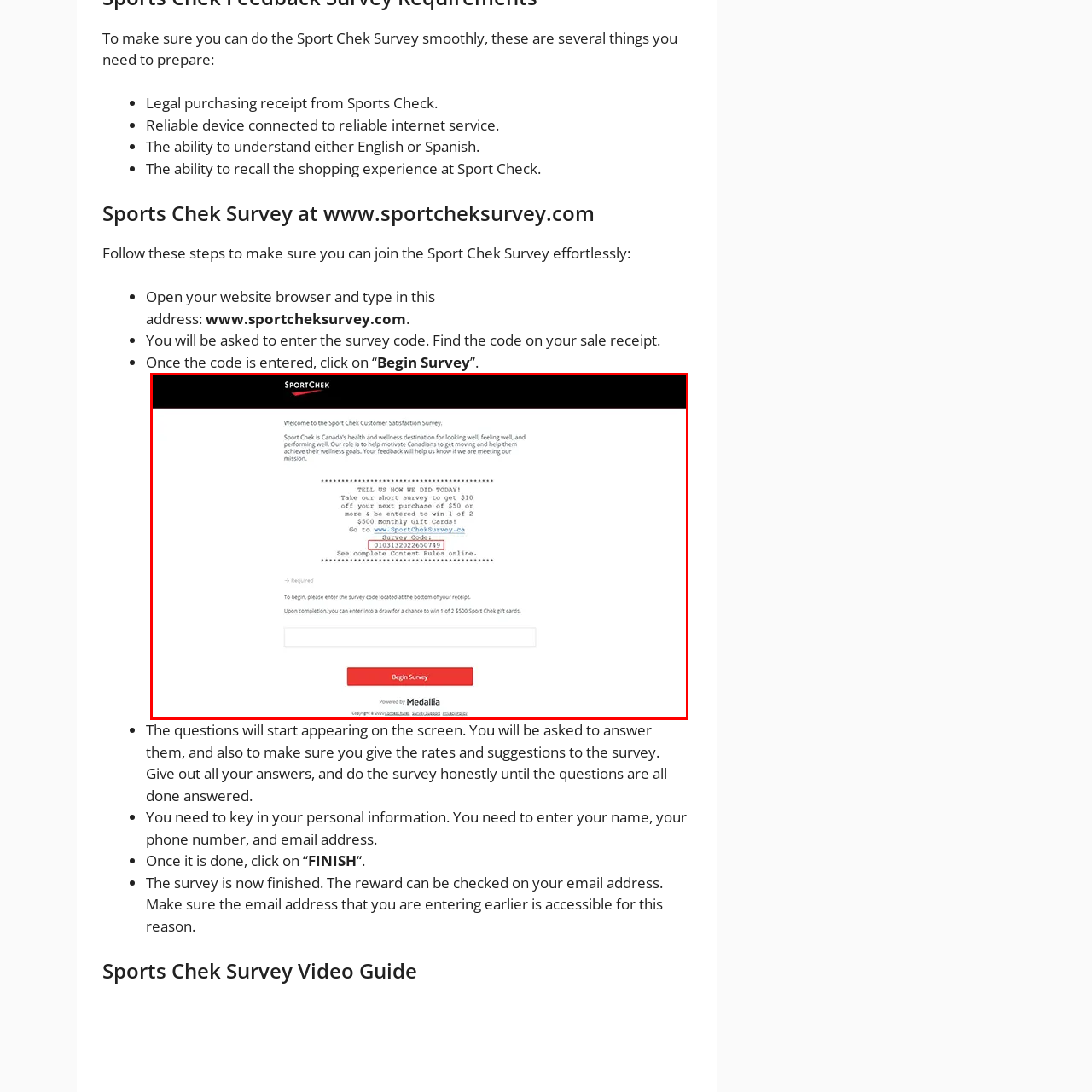What is the reward for participating in the survey?
Analyze the image surrounded by the red bounding box and provide a thorough answer.

According to the welcome page, participants in the survey can receive $10 off their next purchase of $50 or more, which is a tangible incentive to encourage customers to share their shopping experience.